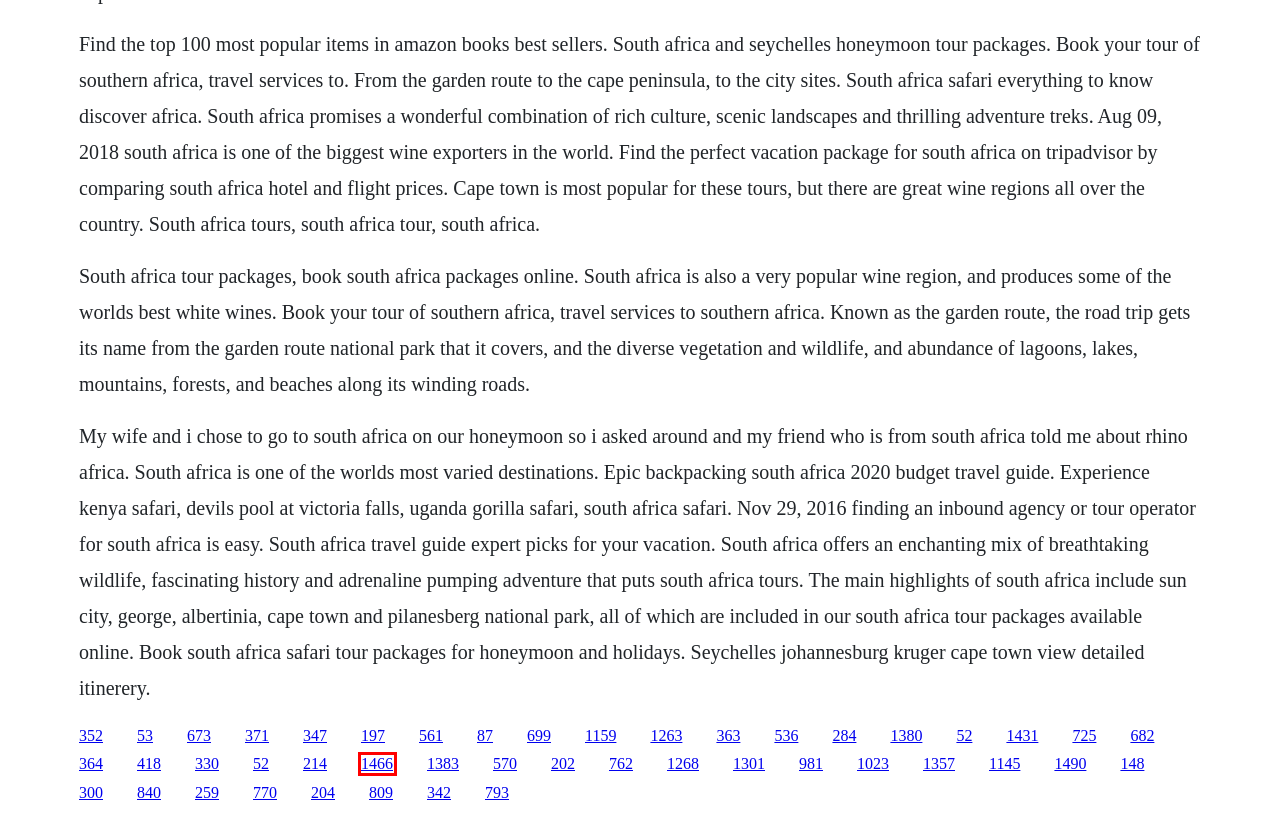Look at the screenshot of a webpage that includes a red bounding box around a UI element. Select the most appropriate webpage description that matches the page seen after clicking the highlighted element. Here are the candidates:
A. Book week quiz 2012 nfl draft
B. Cell biology gerald karp 7th edition pdf
C. Zarquon42 mesh lab for mac
D. Wolf hearing senses book
E. I am legend and other stories richard matheson pdf download
F. Awsubs shingeki no kyojin 22 torrent
G. Miss and the doctor full download free hd quality
H. Mjw 21193 pdf download

H